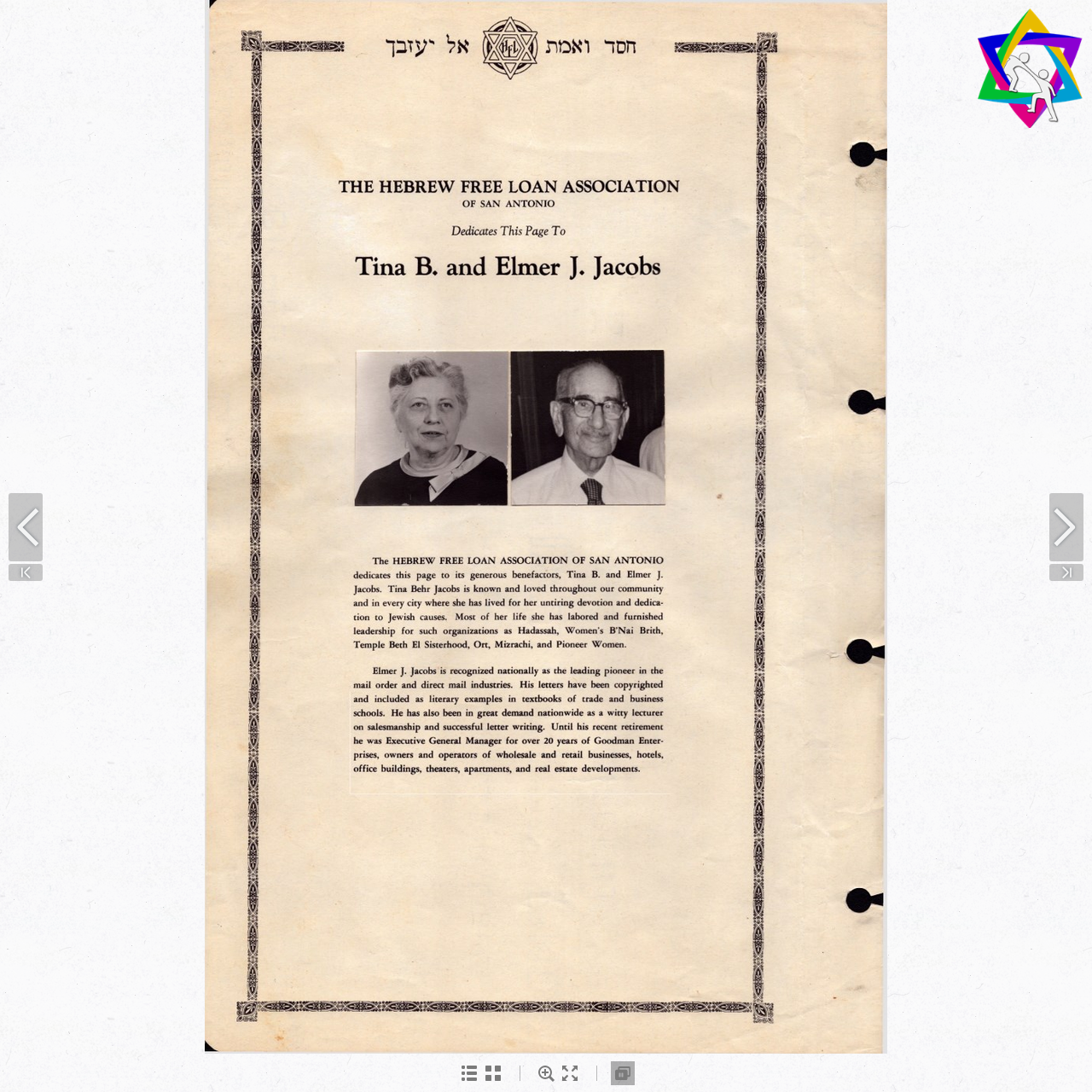What is the position of the link at the top-right corner?
Using the details from the image, give an elaborate explanation to answer the question.

The link is located at the top-right corner of the webpage, with its bounding box coordinates indicating that it is positioned at the top-right corner.